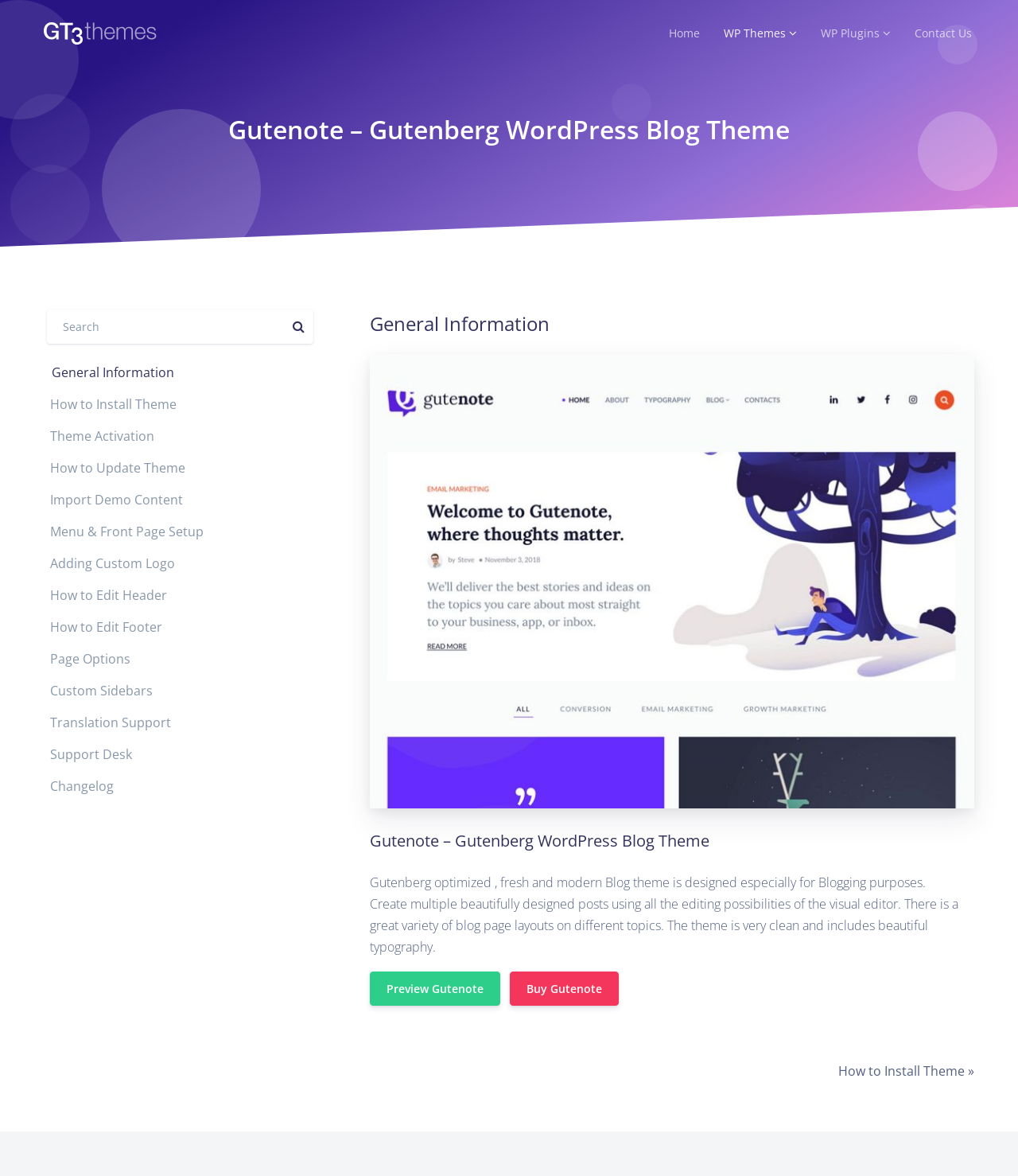Reply to the question with a single word or phrase:
What is the purpose of the theme?

Blogging